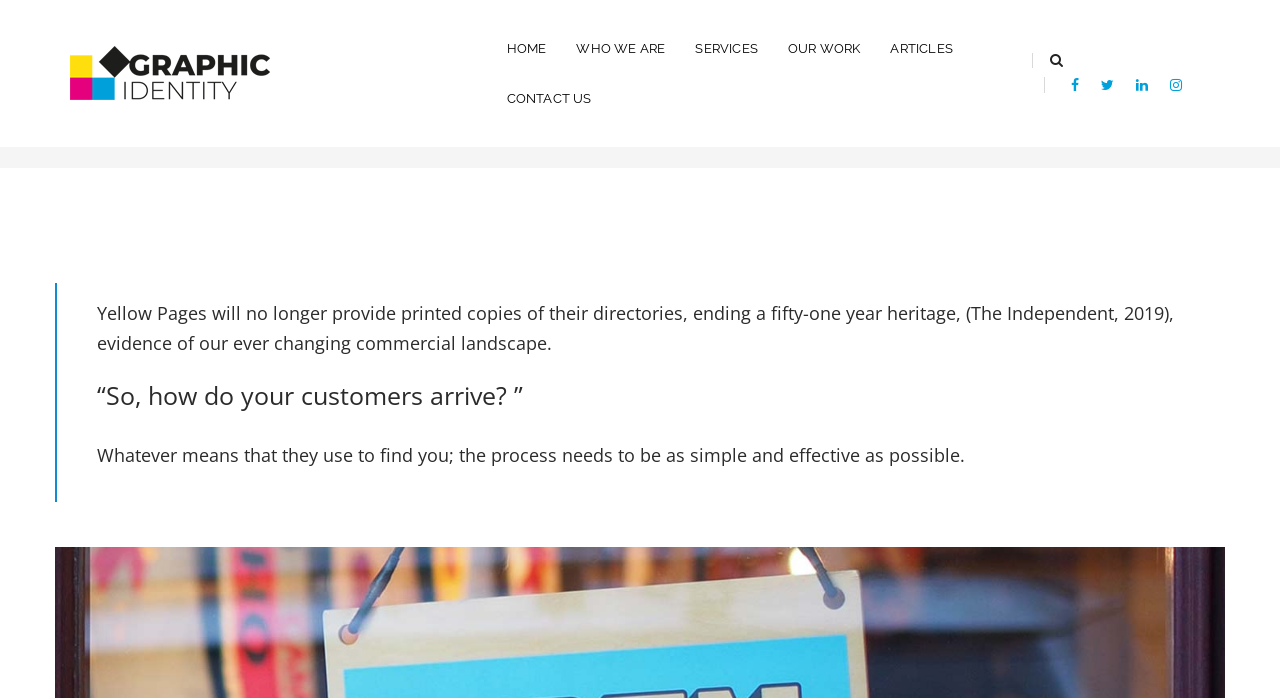Please identify the coordinates of the bounding box that should be clicked to fulfill this instruction: "Check Facebook link".

[0.85, 0.036, 0.873, 0.063]